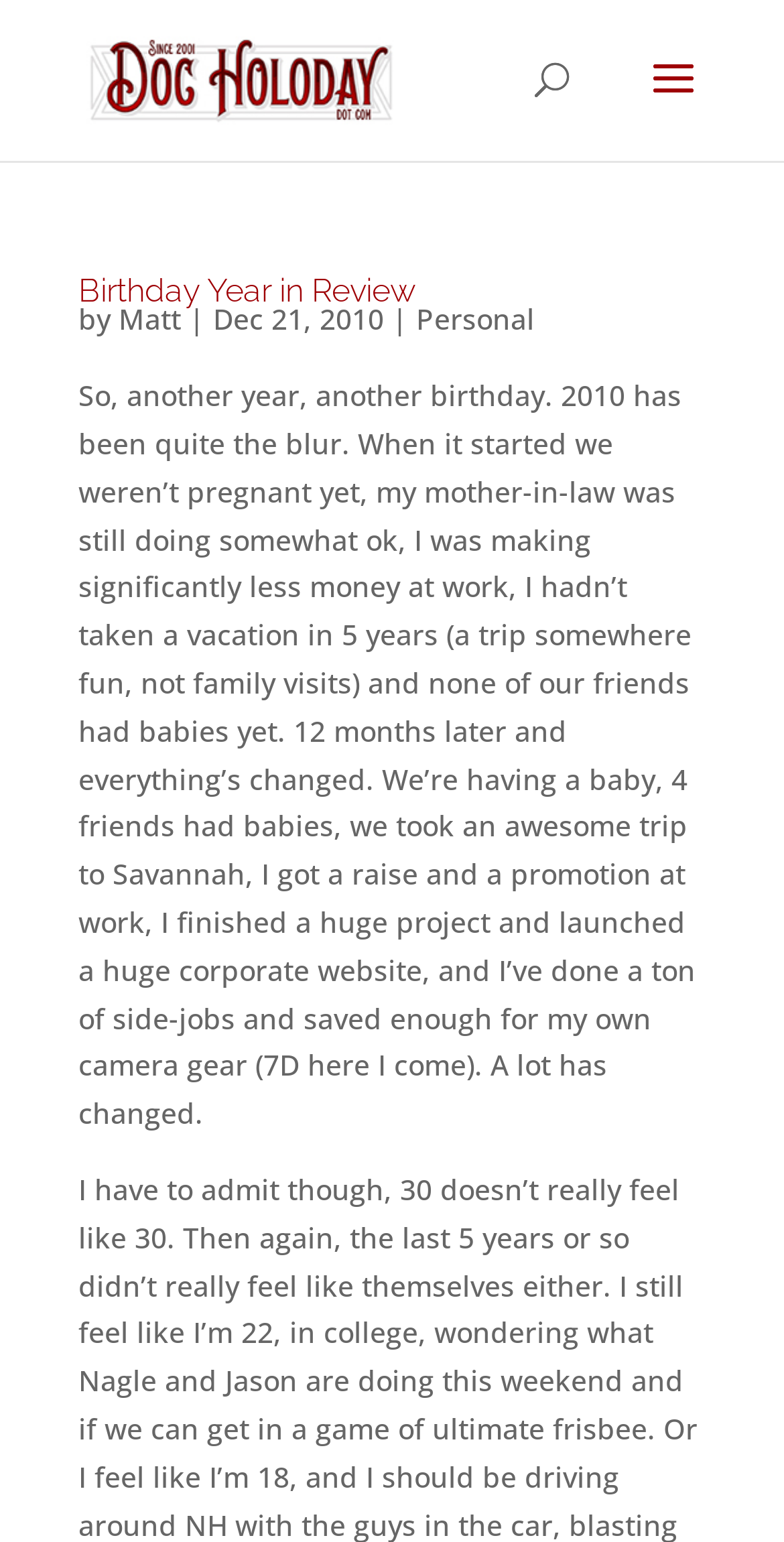What is the category of the blog post?
Answer the question with a single word or phrase, referring to the image.

Personal